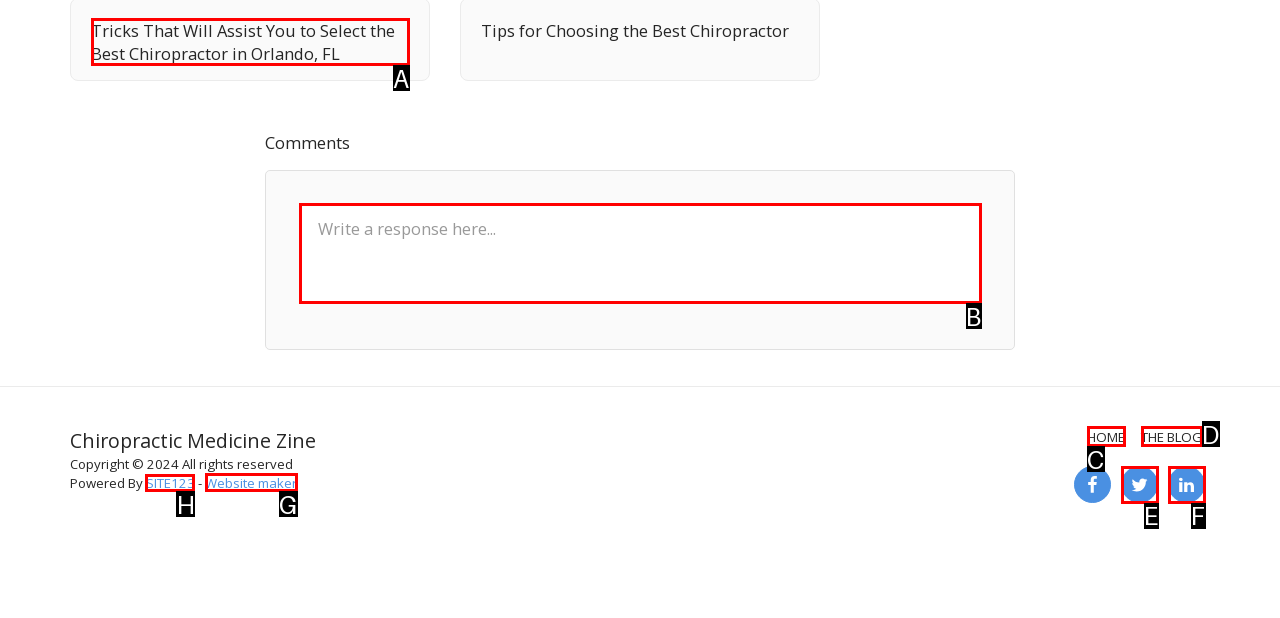Determine the letter of the UI element that you need to click to perform the task: Call the office.
Provide your answer with the appropriate option's letter.

None